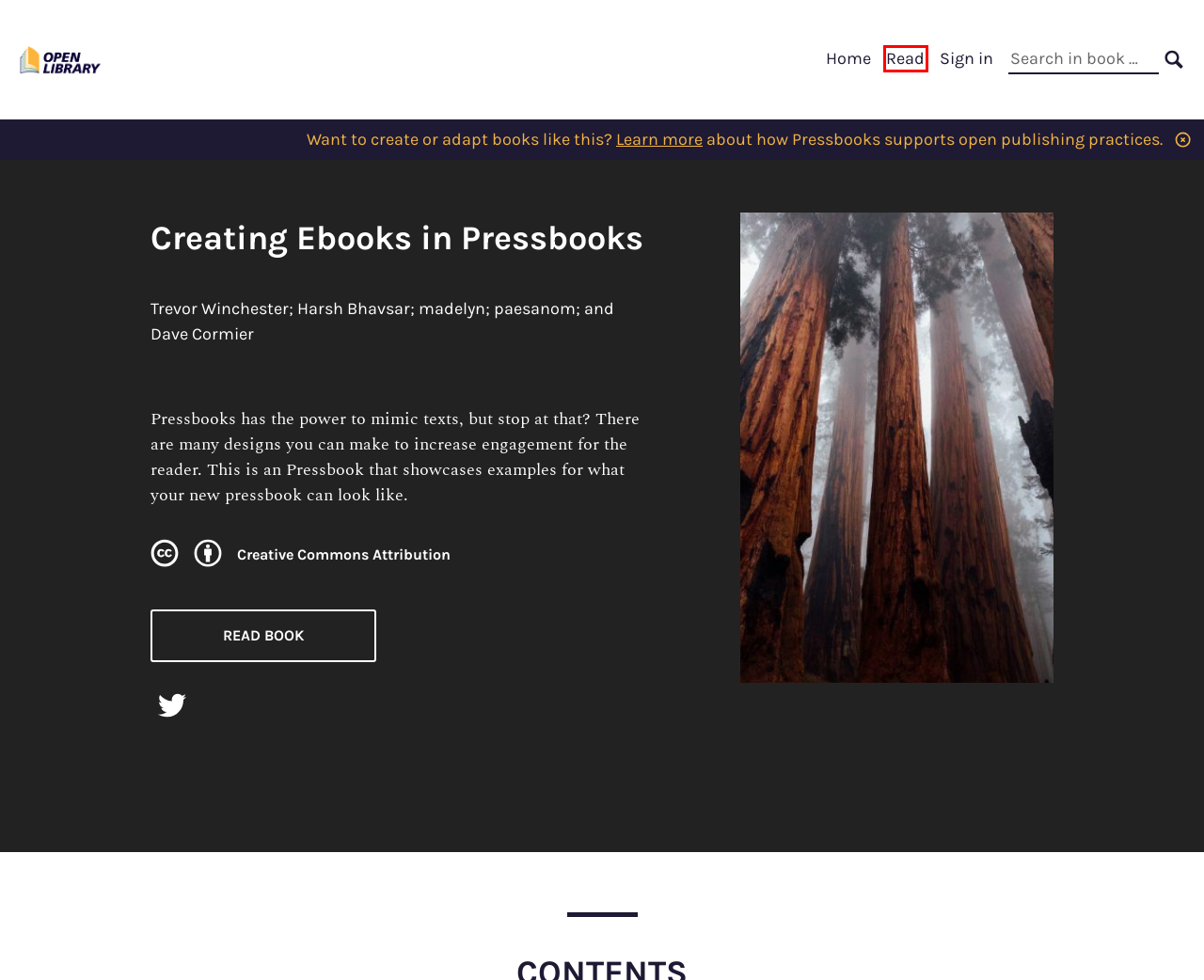Examine the screenshot of a webpage with a red bounding box around a specific UI element. Identify which webpage description best matches the new webpage that appears after clicking the element in the red bounding box. Here are the candidates:
A. Design 4: Embedded Activities – Creating Ebooks in Pressbooks
B. Adapt open textbooks with Pressbooks
C. Contact | Pressbooks
D. Design 7: Textbox – Creating Ebooks in Pressbooks
E. Log In ‹ Creating Ebooks in Pressbooks — Pressbooks
F. Open Library Publishing Platform – Pressbooks for Ontario's Postsecondary Educators
G. Creating a Digital Artifact – Creating Ebooks in Pressbooks
H. Design 2: Web-Native Text – Creating Ebooks in Pressbooks

G